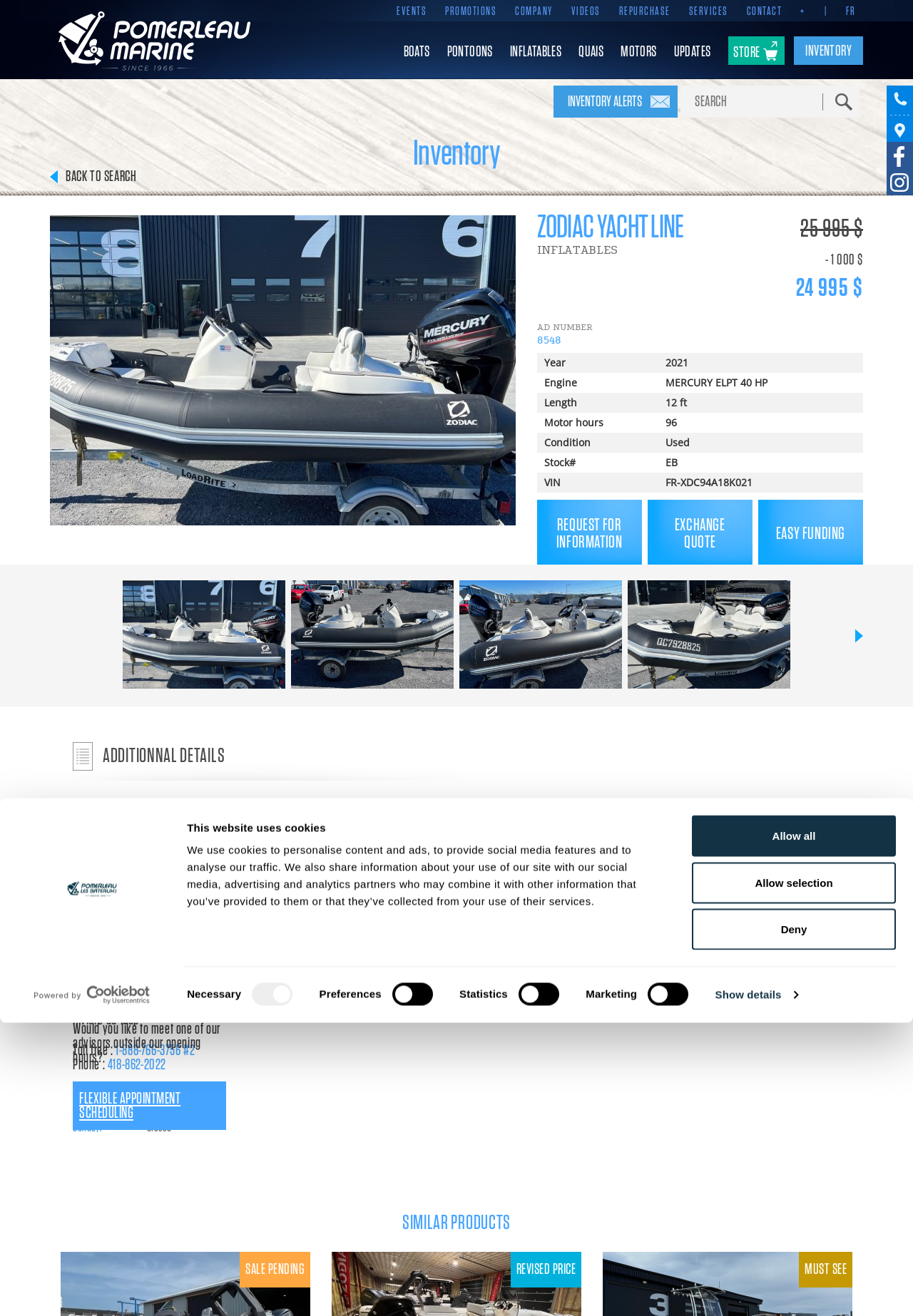Is there a search function on this website?
Please craft a detailed and exhaustive response to the question.

On the webpage, I can see a 'Search' textbox and a button next to it, which suggests that there is a search function on this website that allows users to search for products or other content.